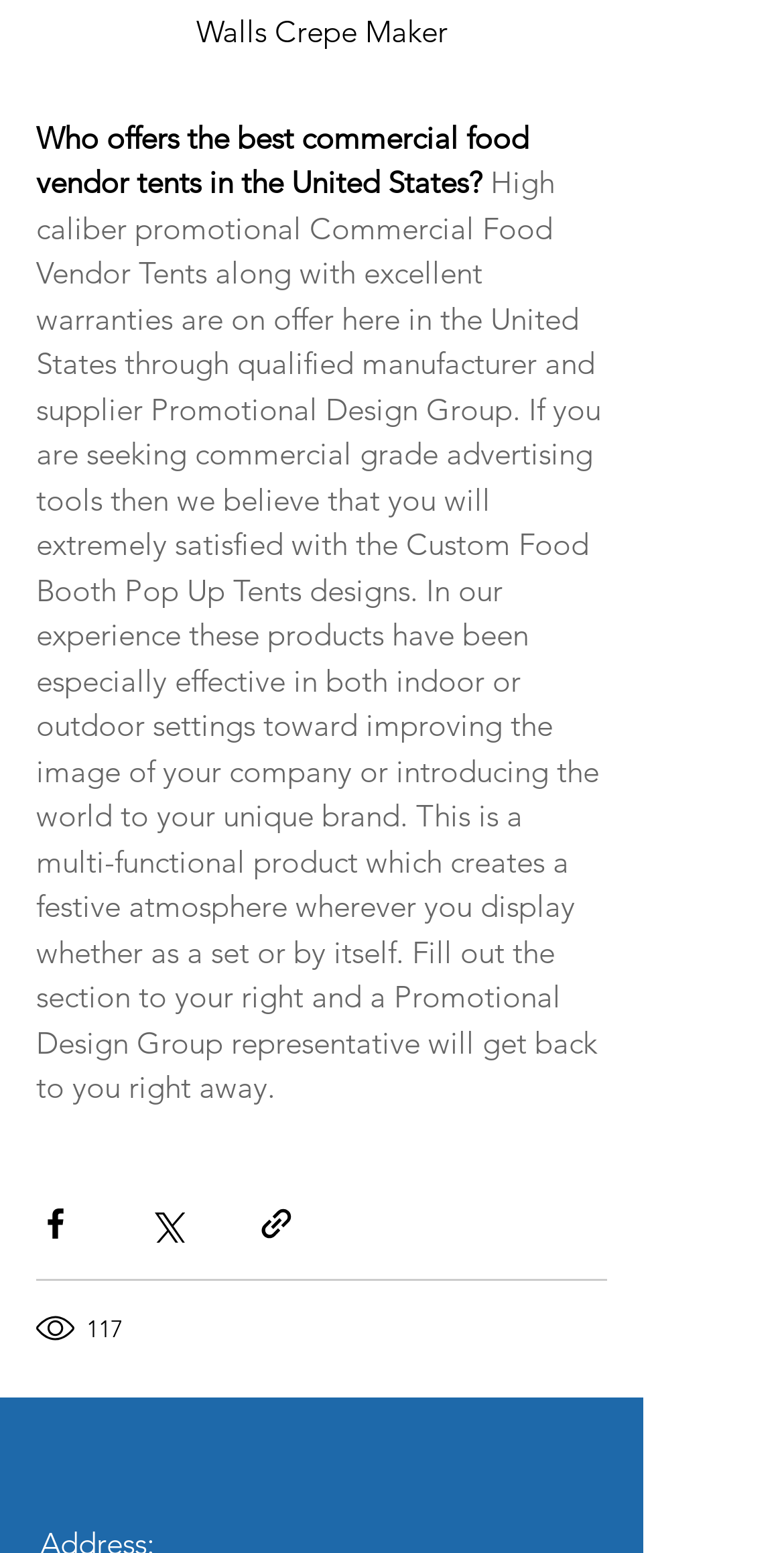How can I get a quote?
Refer to the screenshot and deliver a thorough answer to the question presented.

To get a quote, I can click on the 'GET a quote' button located at the bottom of the webpage.